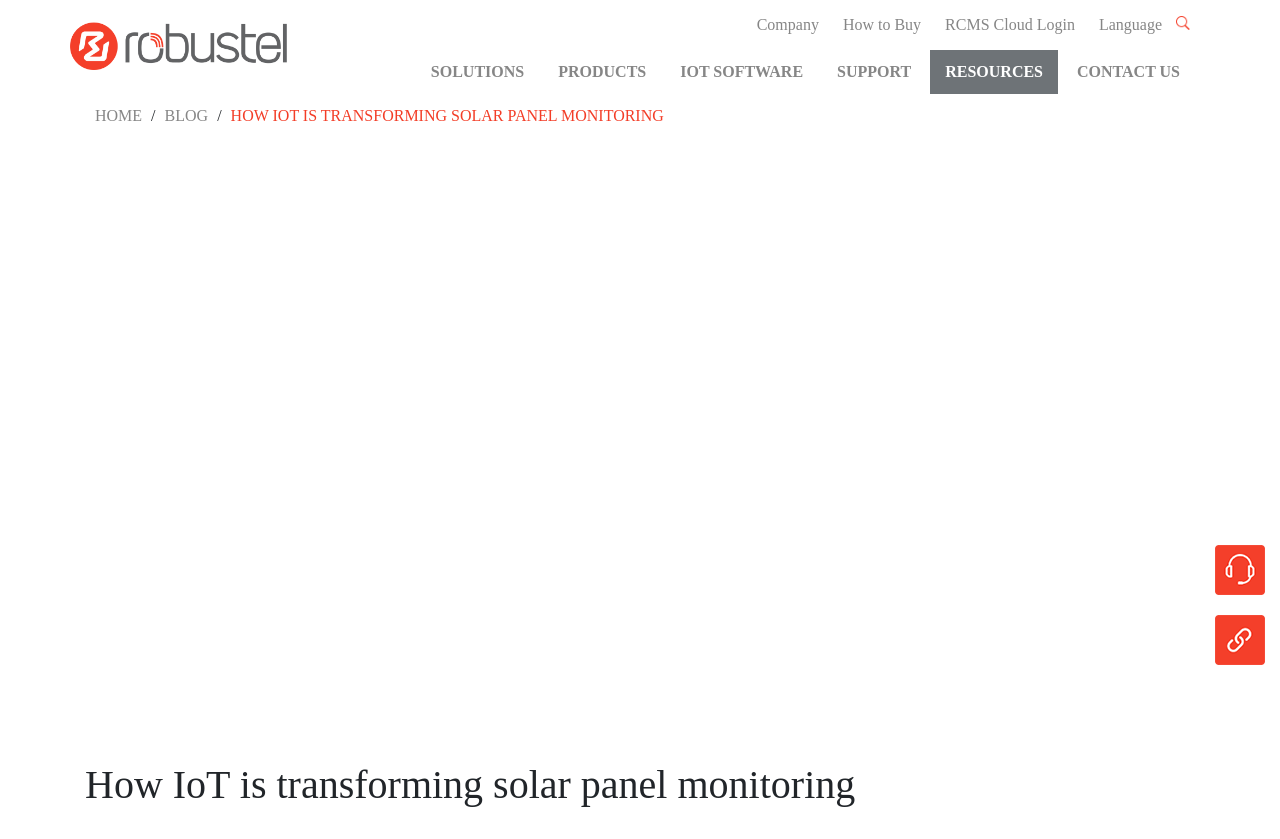Predict the bounding box of the UI element that fits this description: "How to Buy".

[0.651, 0.012, 0.727, 0.048]